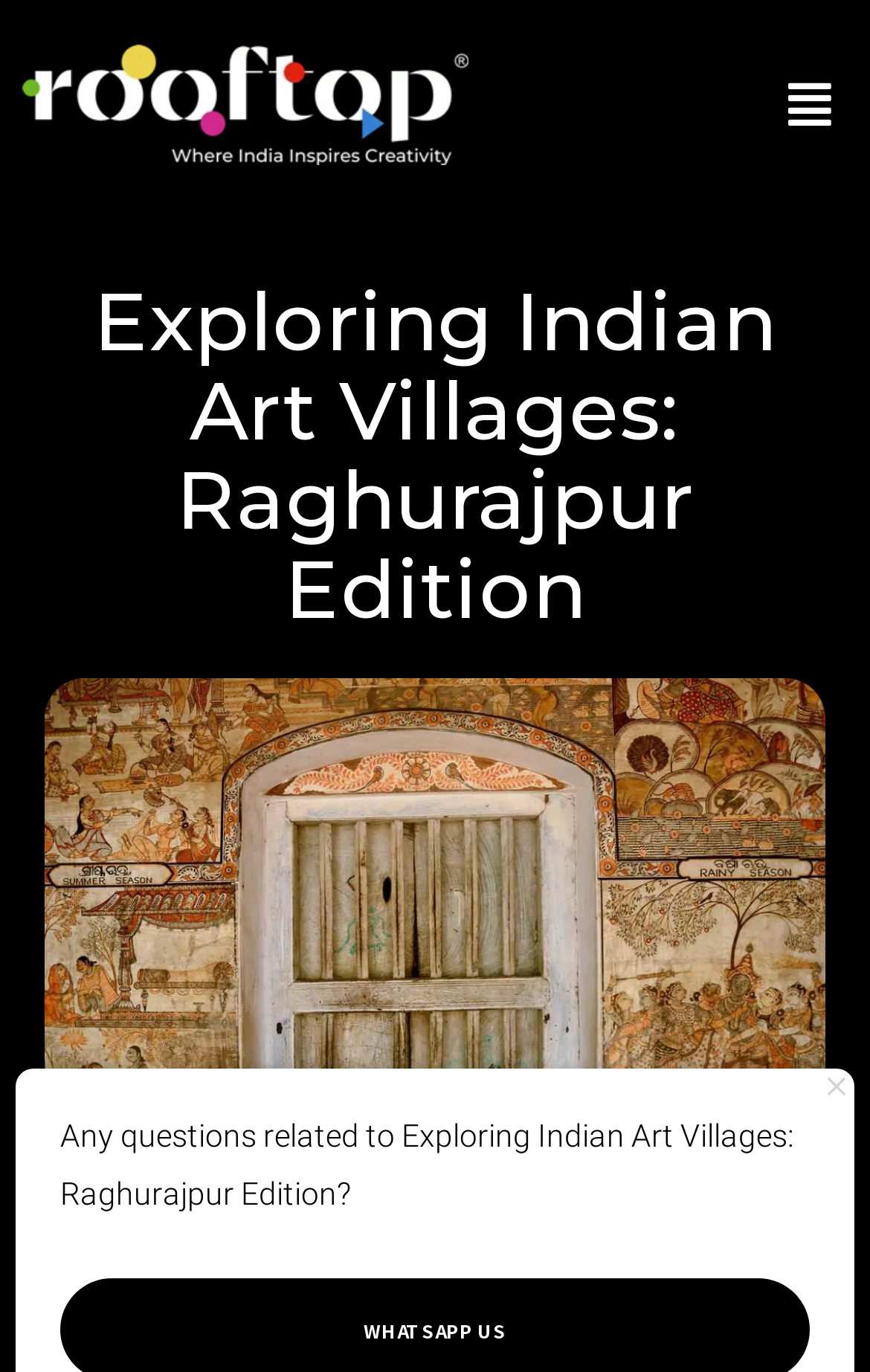Using the provided description Menu, find the bounding box coordinates for the UI element. Provide the coordinates in (top-left x, top-left y, bottom-right x, bottom-right y) format, ensuring all values are between 0 and 1.

[0.886, 0.046, 0.974, 0.108]